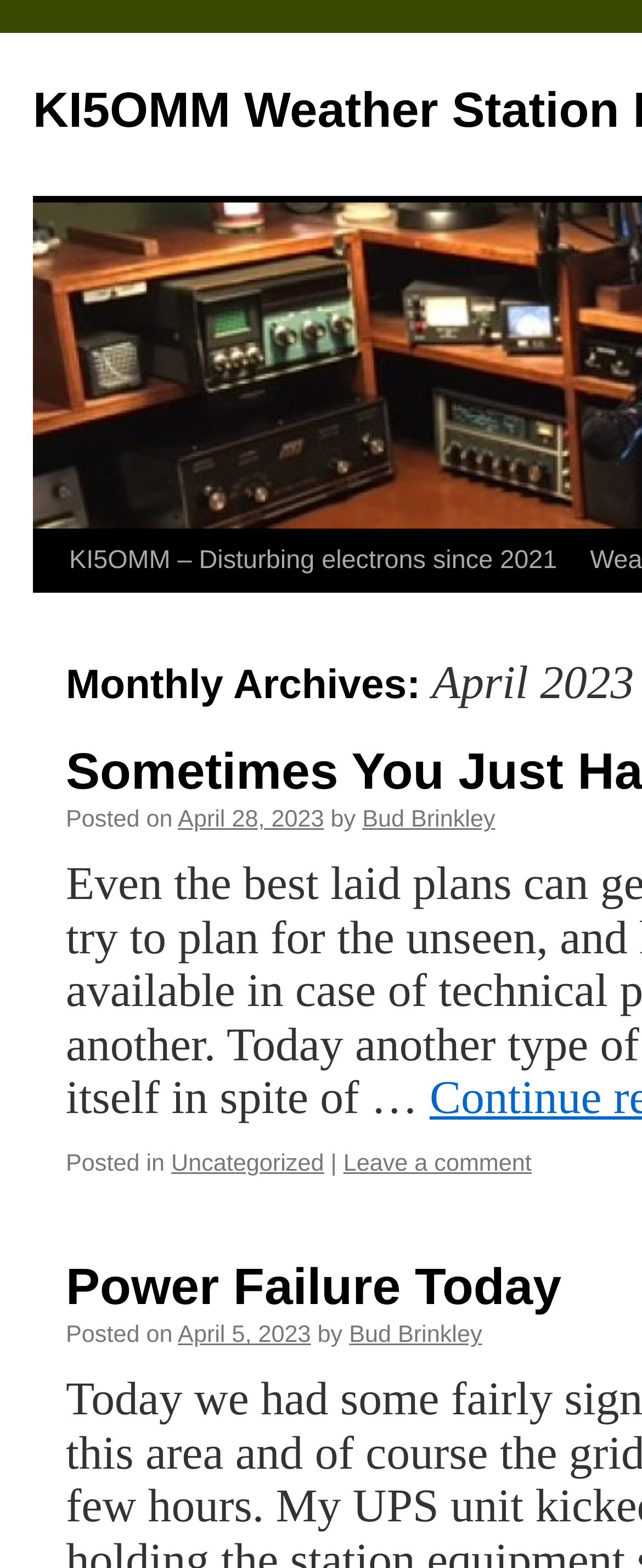Identify the bounding box of the HTML element described as: "Uncategorized".

[0.267, 0.774, 0.505, 0.791]